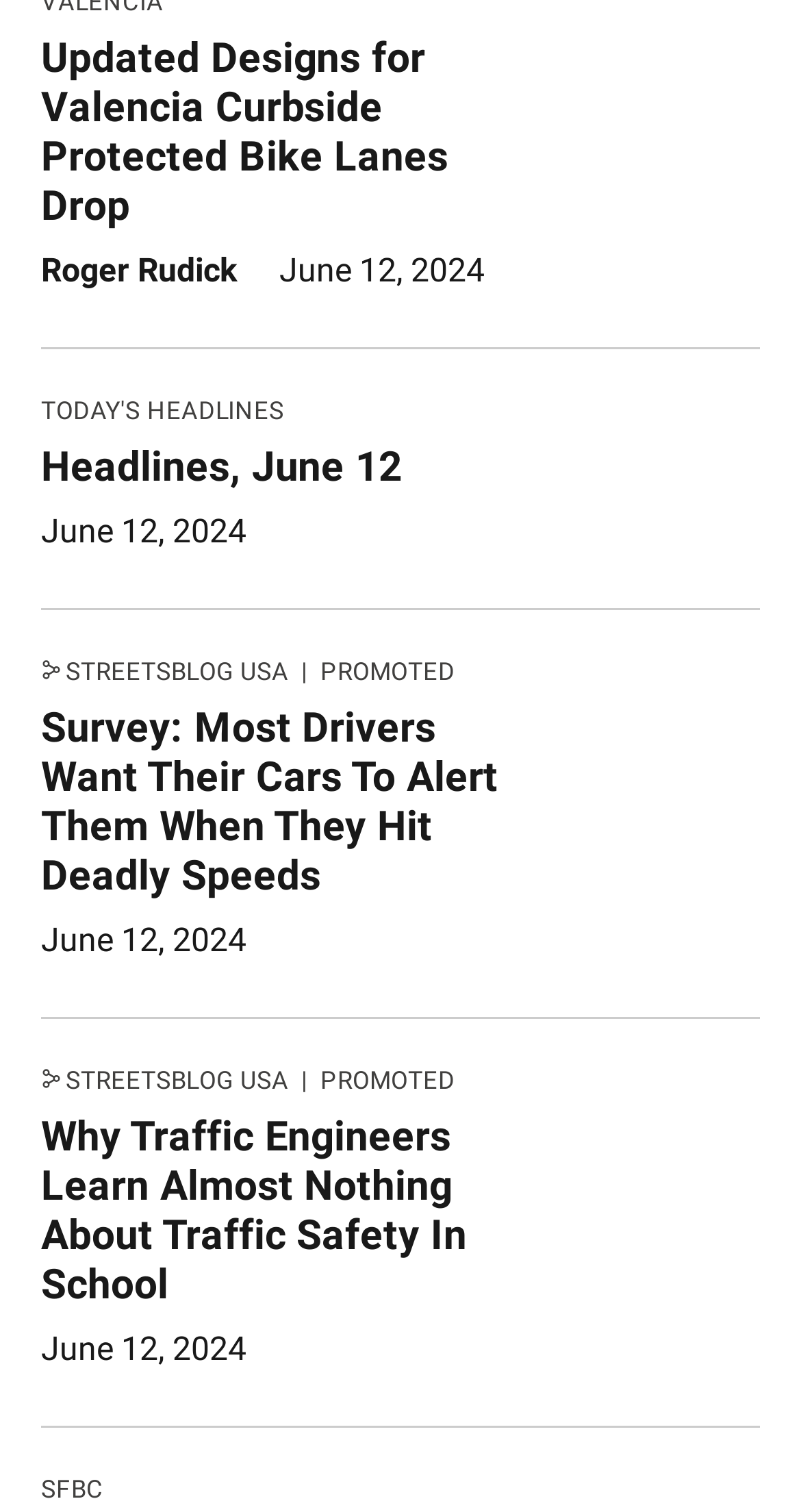From the element description: "Today's Headlines", extract the bounding box coordinates of the UI element. The coordinates should be expressed as four float numbers between 0 and 1, in the order [left, top, right, bottom].

[0.051, 0.263, 0.355, 0.281]